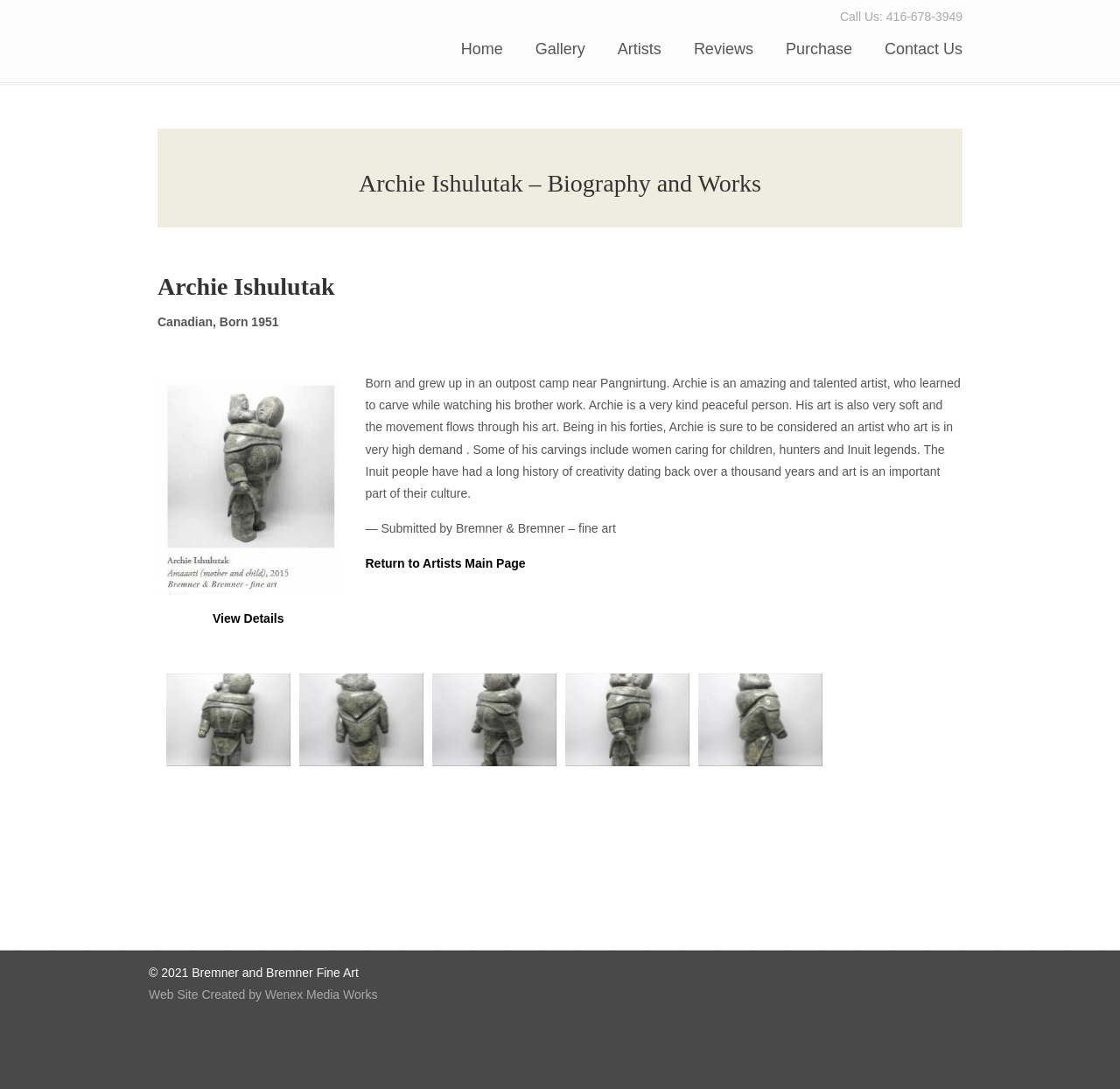Provide your answer in a single word or phrase: 
What is the phone number to call?

416-678-3949